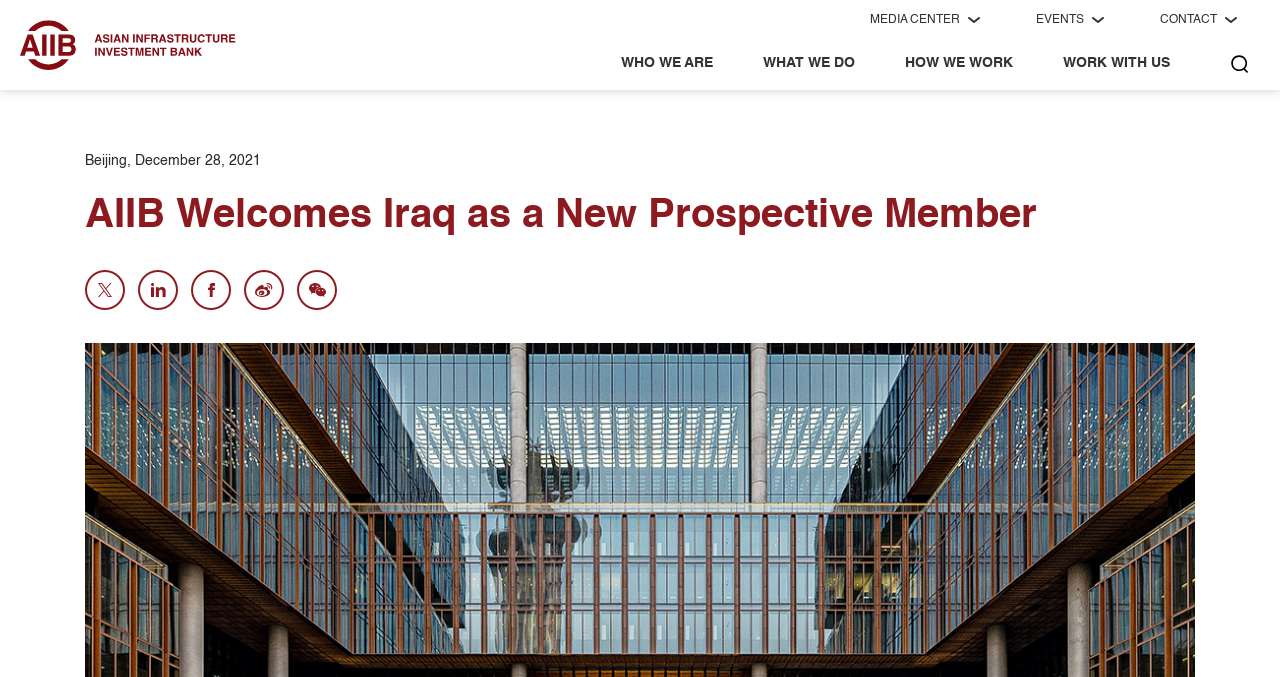Give a one-word or one-phrase response to the question:
What is the date of the news?

December 28, 2021